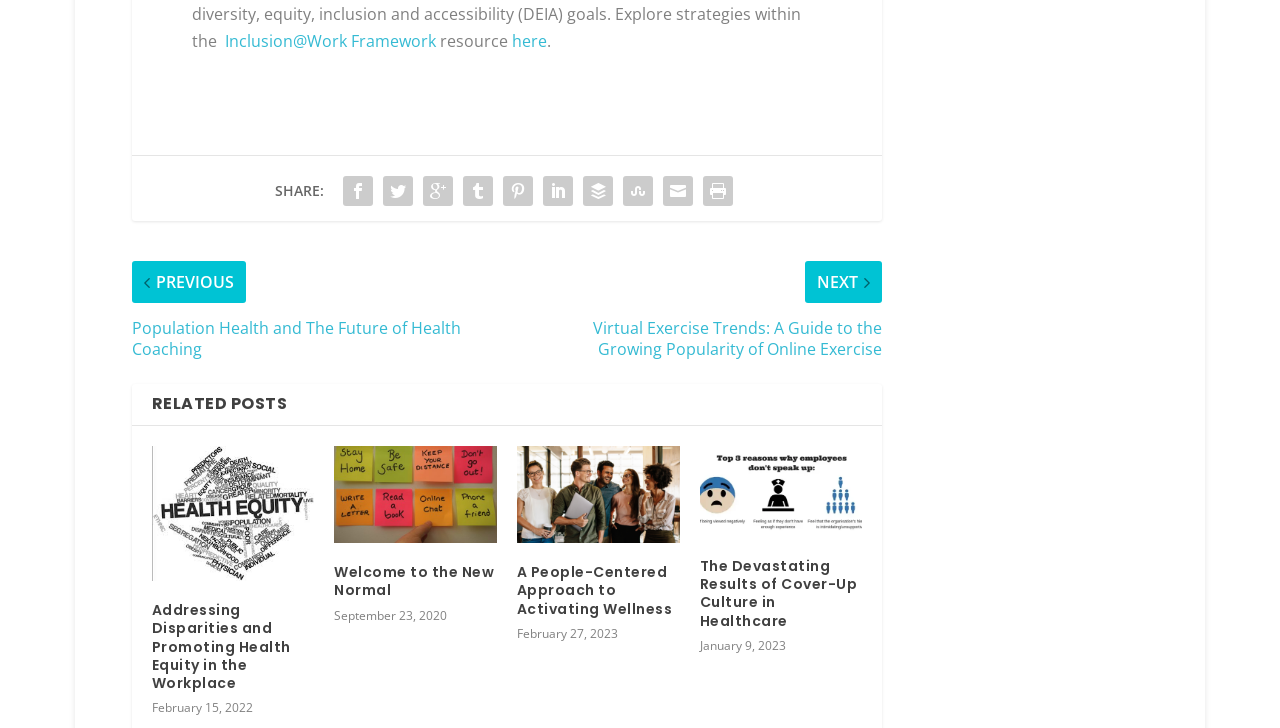What is the date of the second related post?
Carefully examine the image and provide a detailed answer to the question.

I found the date of the second related post by looking at the section with the heading 'RELATED POSTS' and found the date 'September 23, 2020' below the title 'Welcome to the New Normal'.